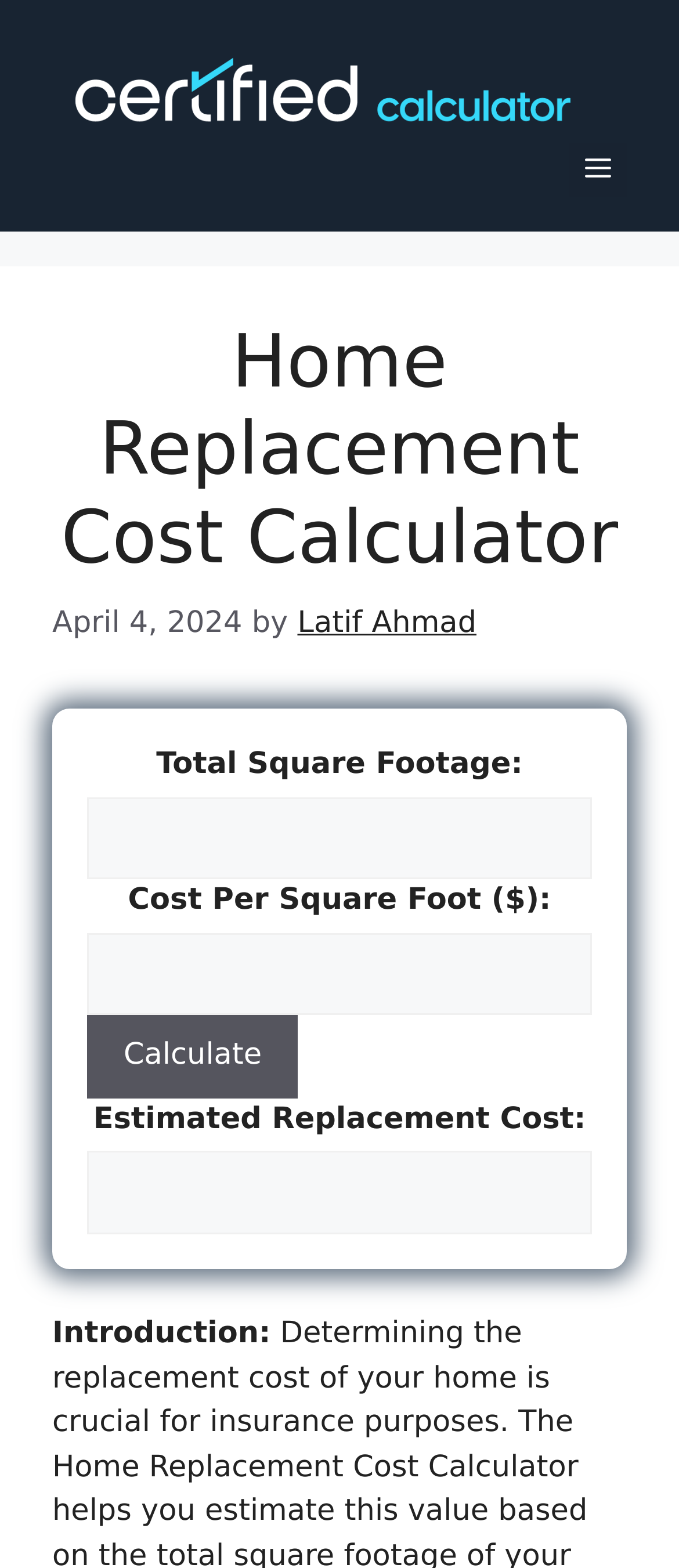What is the label above the 'Estimated Replacement Cost:' field?
Provide an in-depth and detailed explanation in response to the question.

I noticed the 'Estimated Replacement Cost:' label is placed above a textbox element, indicating that this label is describing the field where the estimated replacement cost will be displayed.